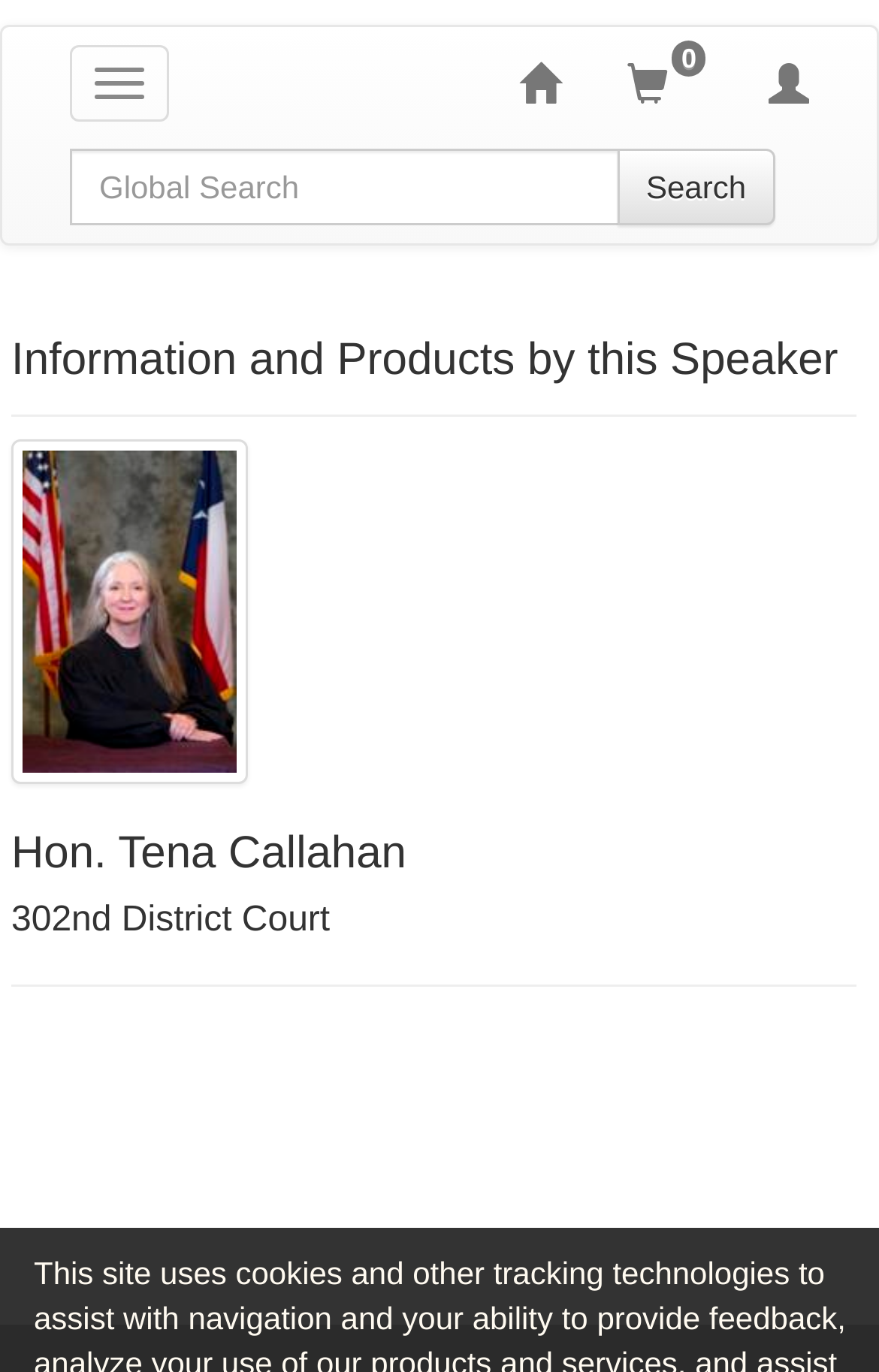Refer to the screenshot and give an in-depth answer to this question: What can be searched on this page?

I found a search box on the page, which suggests that users can search for something. The search box is located at [0.079, 0.108, 0.882, 0.164] and has a button labeled 'Search'. Given the context of the page, it is likely that users can search for products and information related to the speaker.